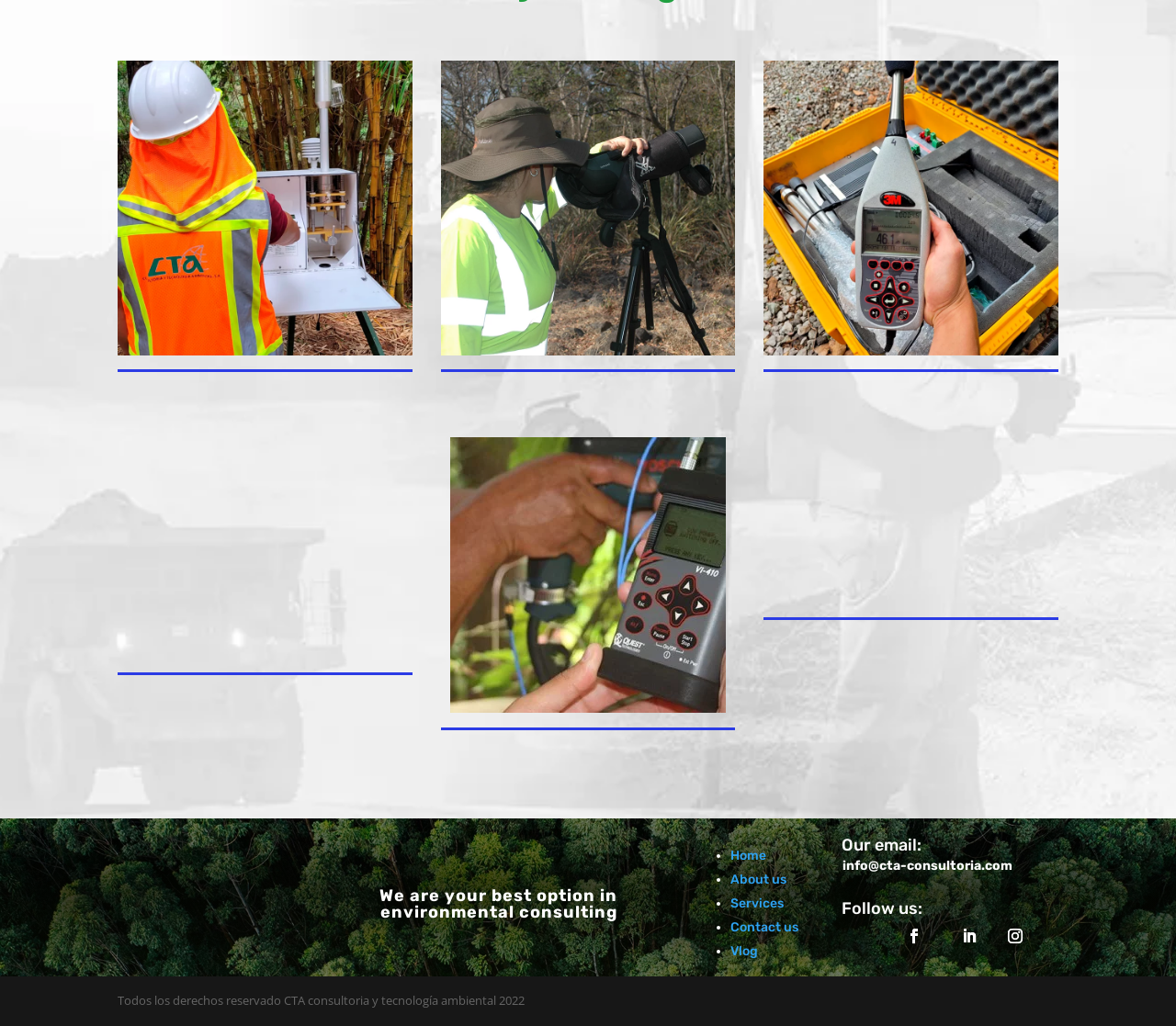Please specify the bounding box coordinates of the area that should be clicked to accomplish the following instruction: "Send an email to the company". The coordinates should consist of four float numbers between 0 and 1, i.e., [left, top, right, bottom].

[0.717, 0.837, 0.861, 0.852]